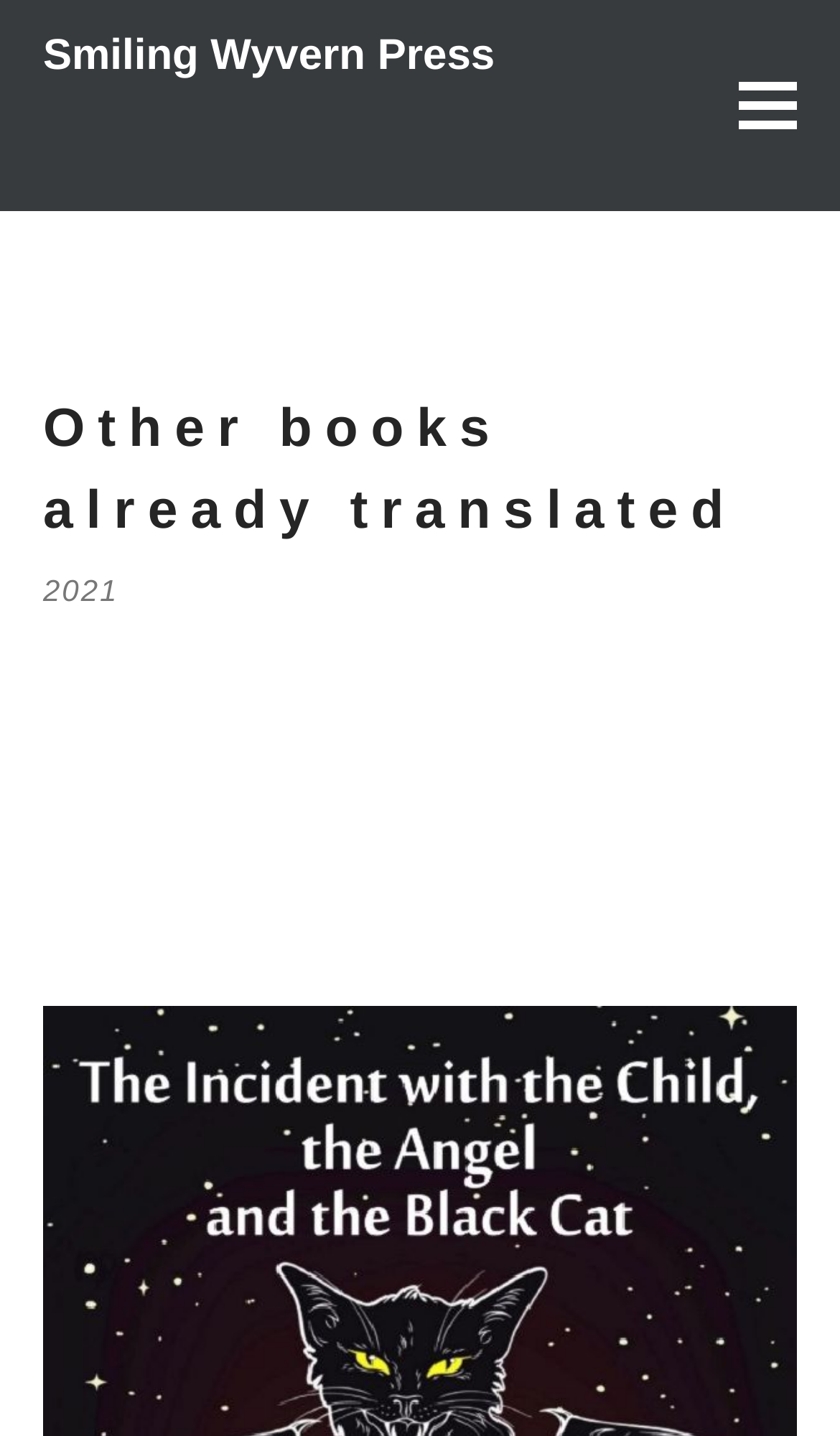Please provide the bounding box coordinate of the region that matches the element description: Smiling Wyvern Press. Coordinates should be in the format (top-left x, top-left y, bottom-right x, bottom-right y) and all values should be between 0 and 1.

[0.051, 0.018, 0.589, 0.061]